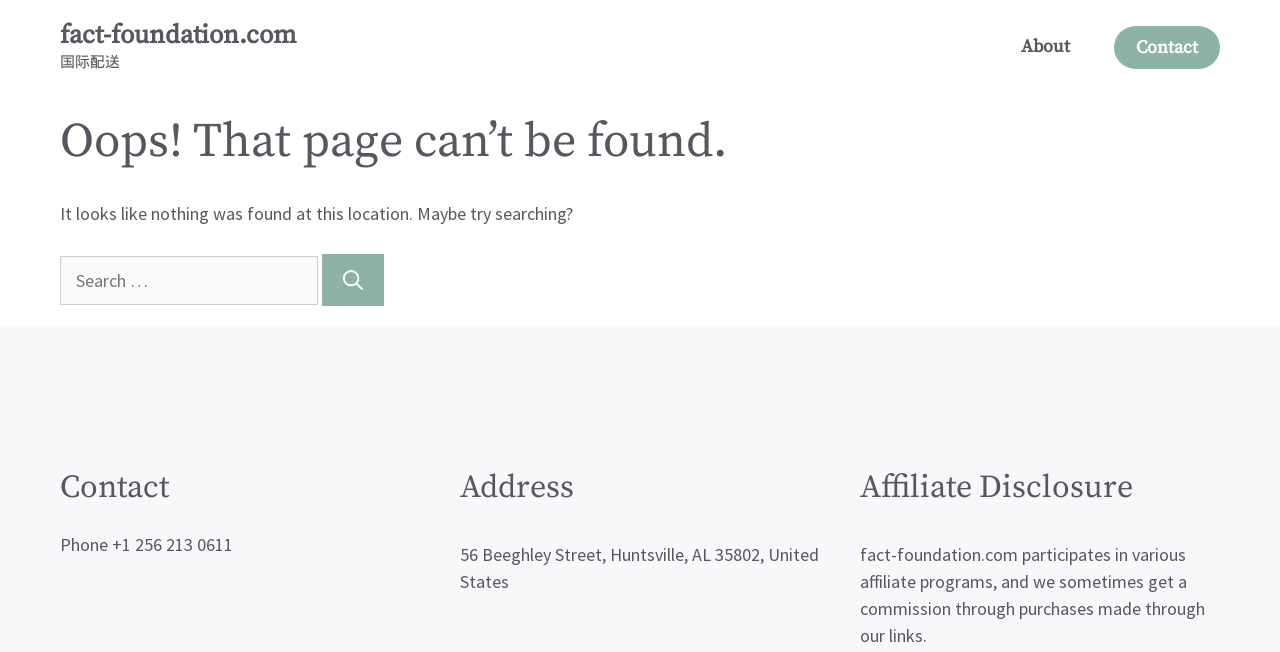Provide the bounding box coordinates of the HTML element this sentence describes: "fact-foundation.com". The bounding box coordinates consist of four float numbers between 0 and 1, i.e., [left, top, right, bottom].

[0.047, 0.029, 0.231, 0.08]